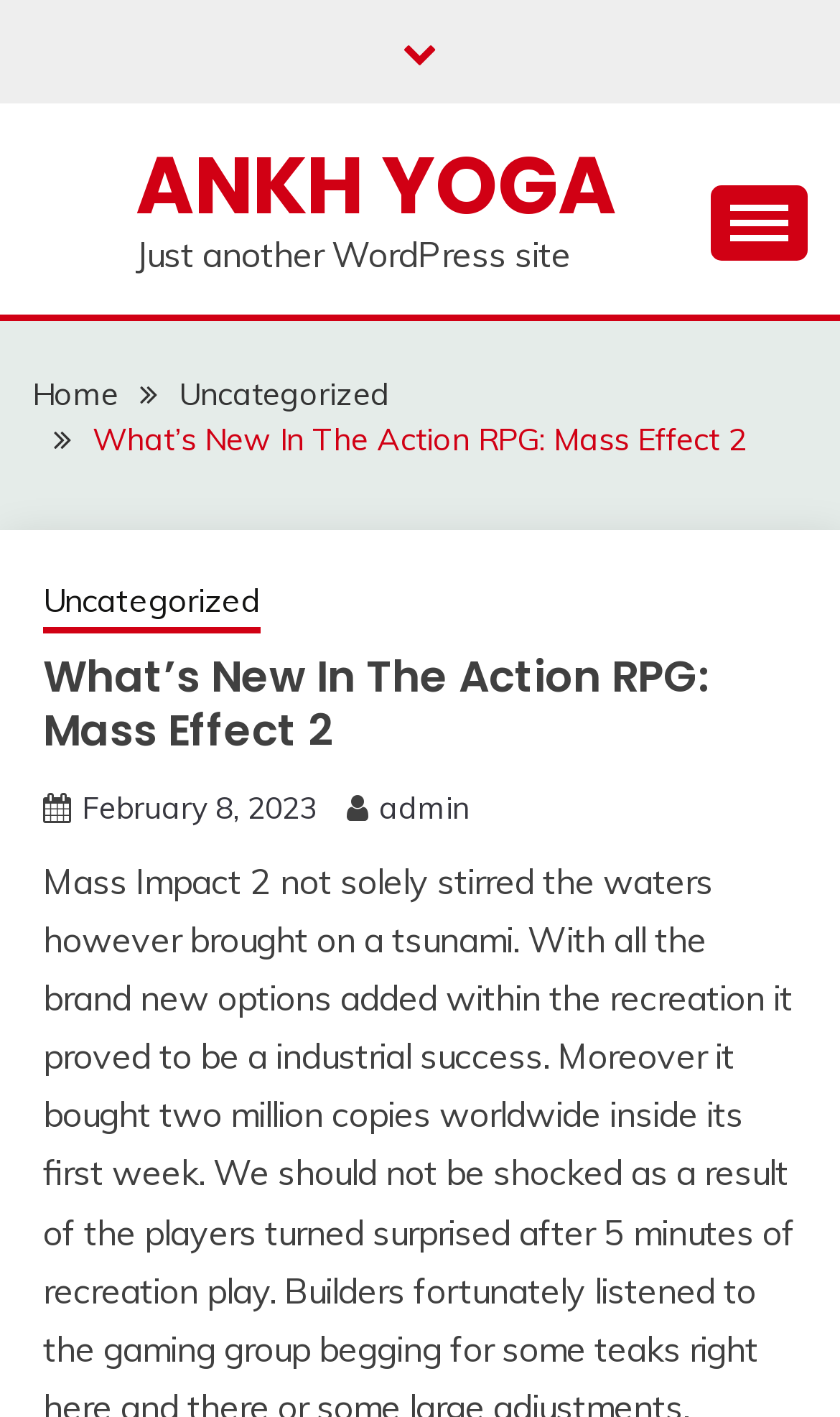What is the name of the website?
Use the screenshot to answer the question with a single word or phrase.

Ankh Yoga